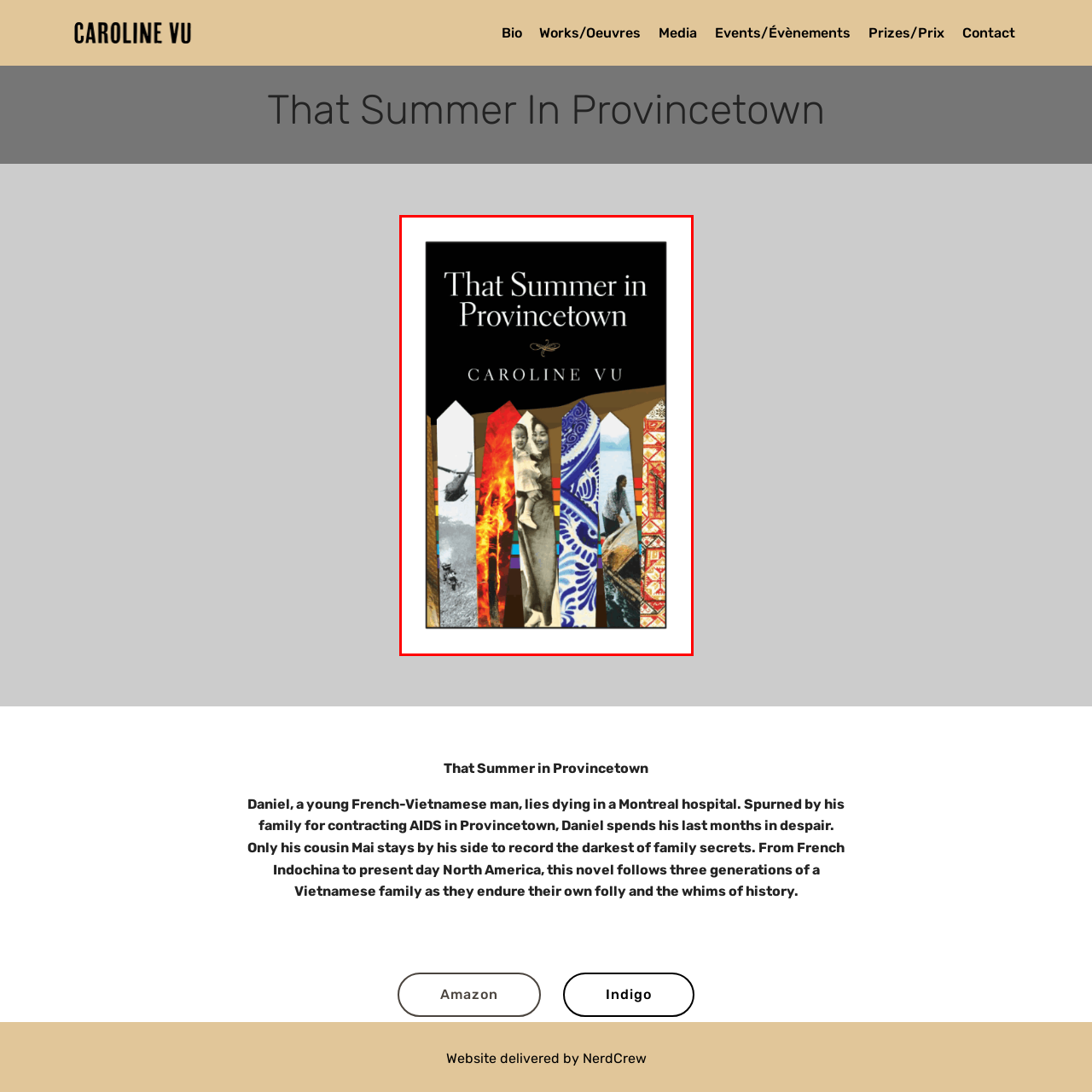Please examine the highlighted section of the image enclosed in the red rectangle and provide a comprehensive answer to the following question based on your observation: What is the theme of the book?

The book cover encapsulates themes of family, history, and resilience, hinting at the narrative's exploration of personal and cultural identity against the backdrop of significant life challenges.